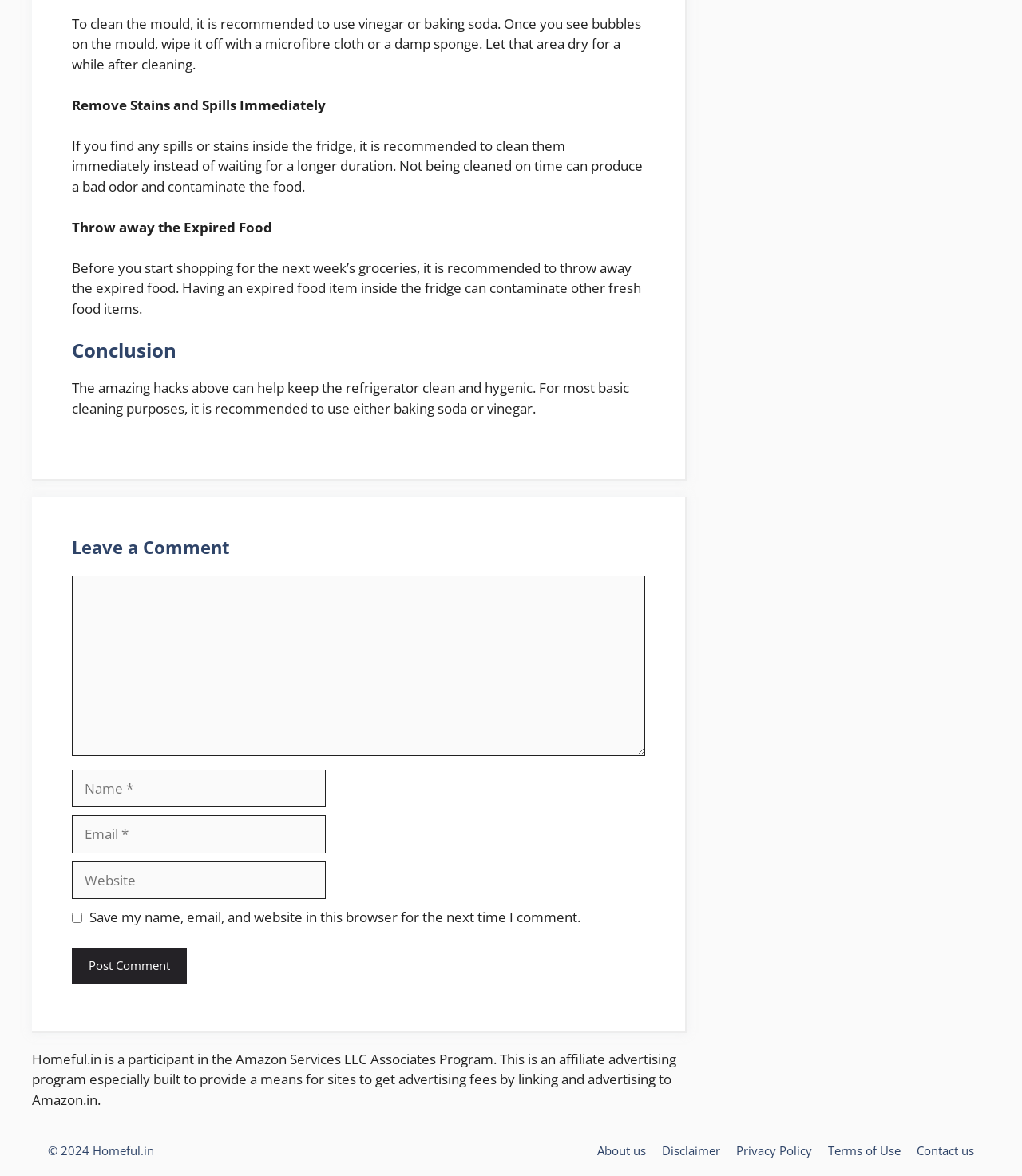Pinpoint the bounding box coordinates of the clickable area needed to execute the instruction: "Click the Post Comment button". The coordinates should be specified as four float numbers between 0 and 1, i.e., [left, top, right, bottom].

[0.07, 0.806, 0.183, 0.836]